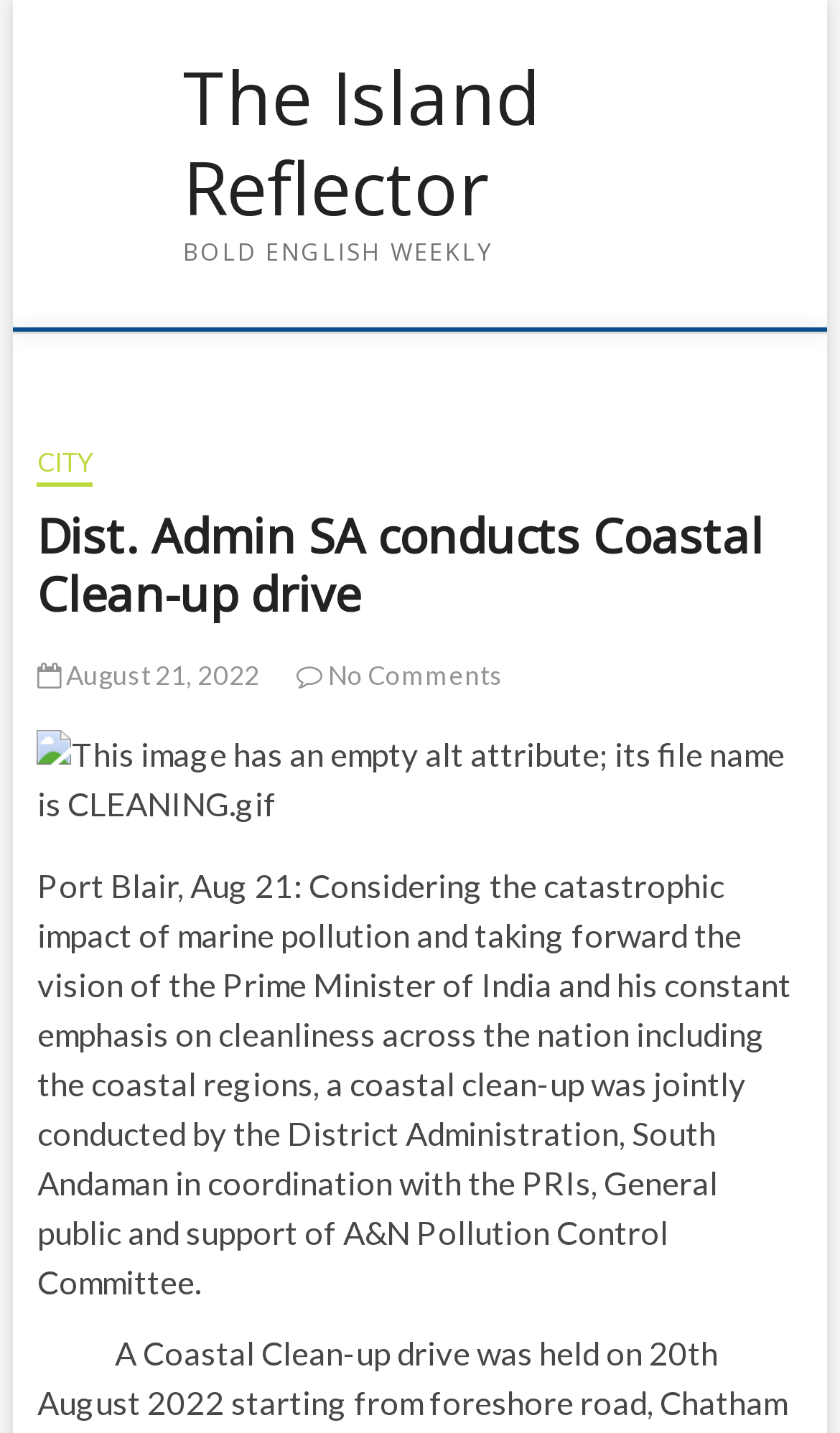Based on the image, provide a detailed response to the question:
Who conducted the coastal clean-up drive?

I found the answer by reading the text 'a coastal clean-up was jointly conducted by the District Administration, South Andaman...' which is located below the image.